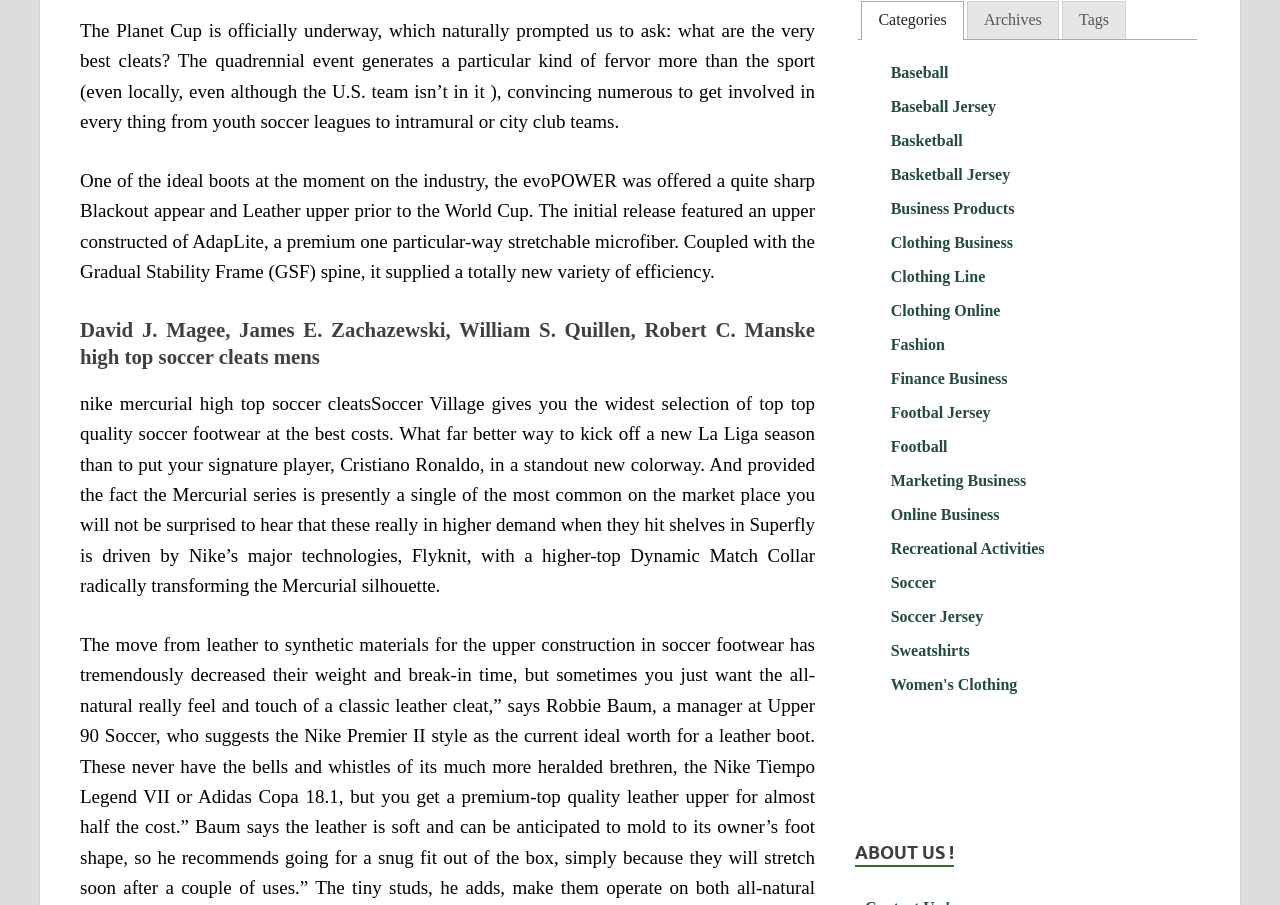Given the webpage screenshot and the description, determine the bounding box coordinates (top-left x, top-left y, bottom-right x, bottom-right y) that define the location of the UI element matching this description: Finance Business

[0.696, 0.409, 0.787, 0.428]